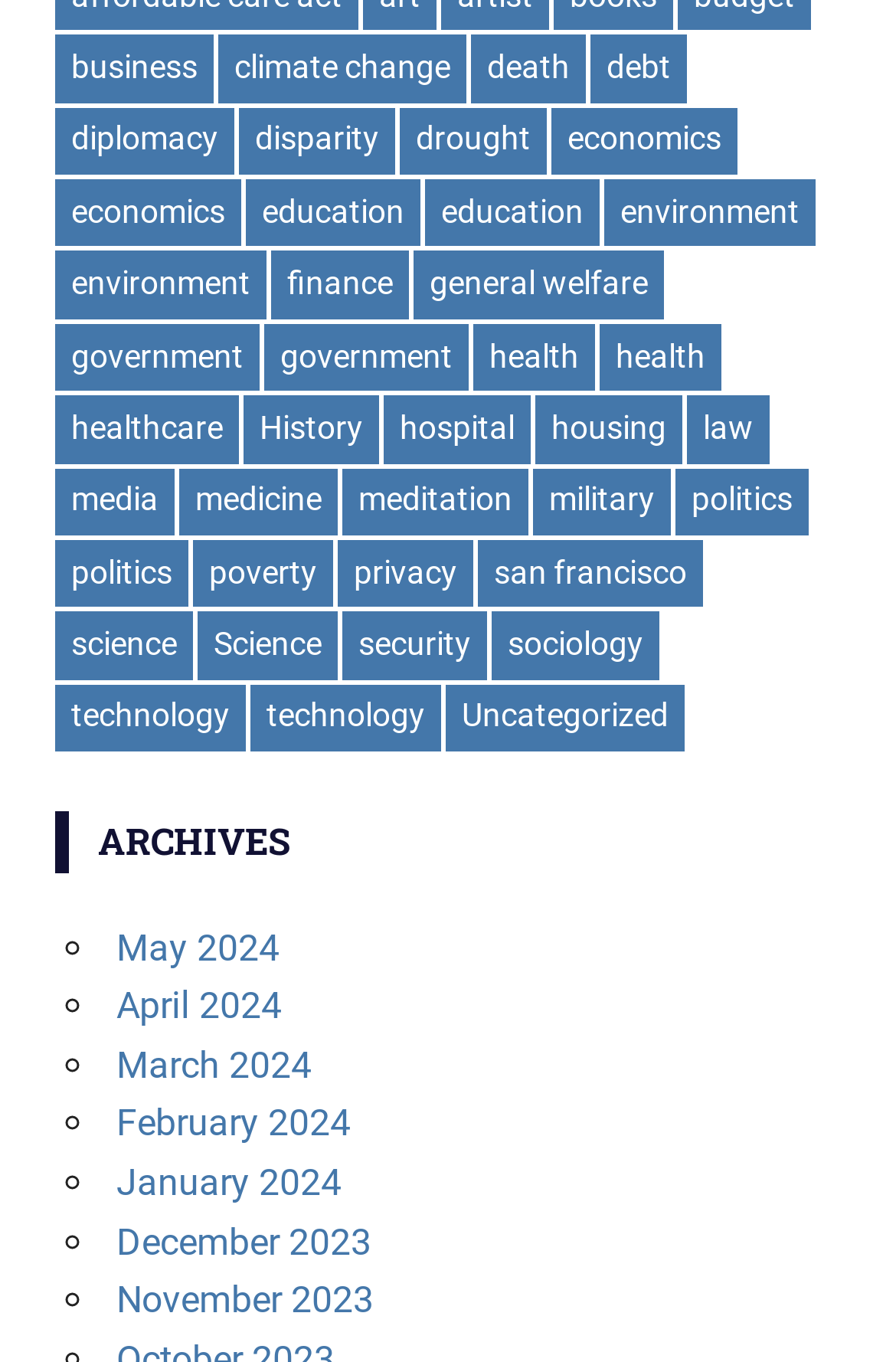Please provide a one-word or short phrase answer to the question:
What is the latest archive month available?

May 2024